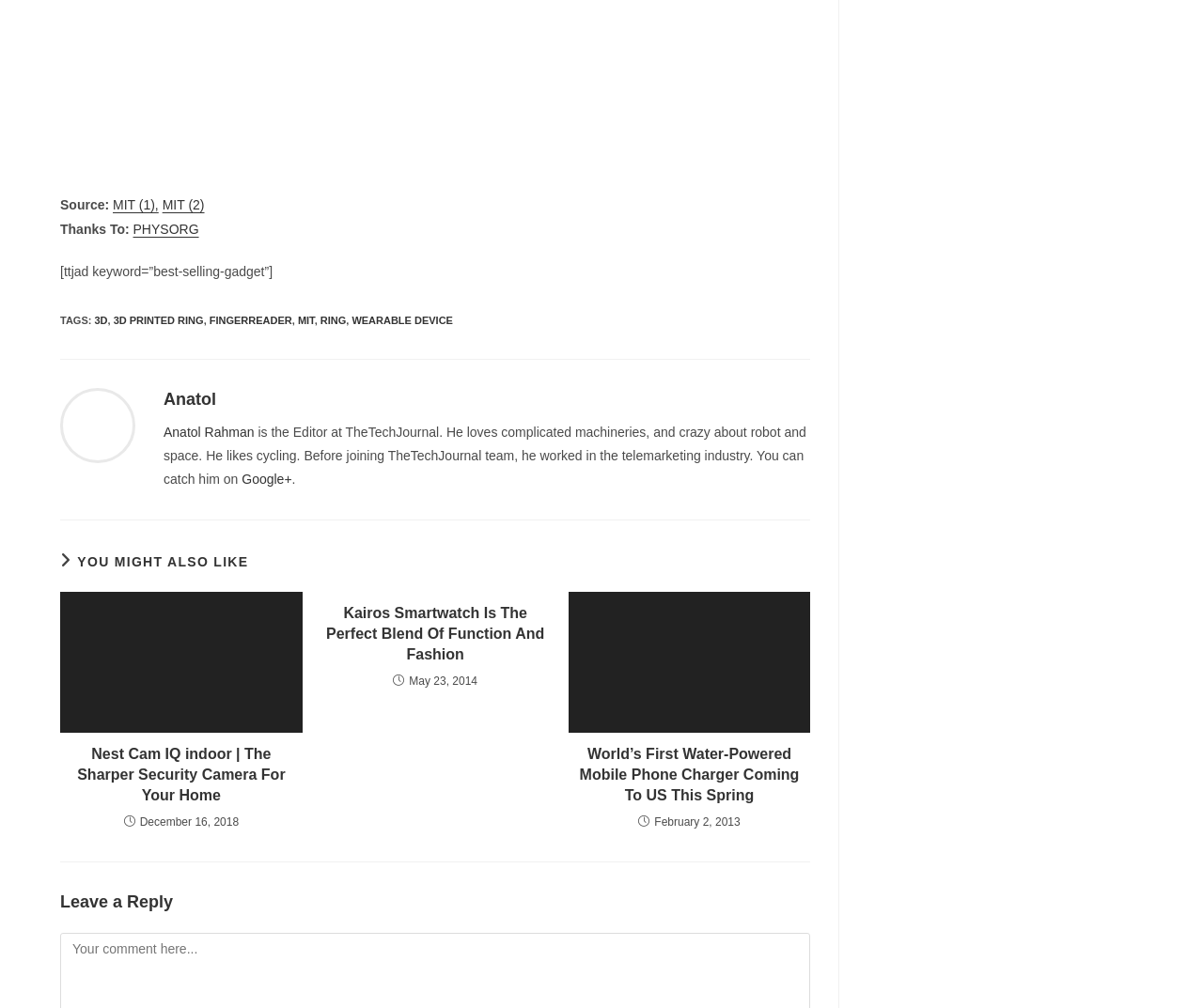What is the source of the article?
Using the image, answer in one word or phrase.

MIT